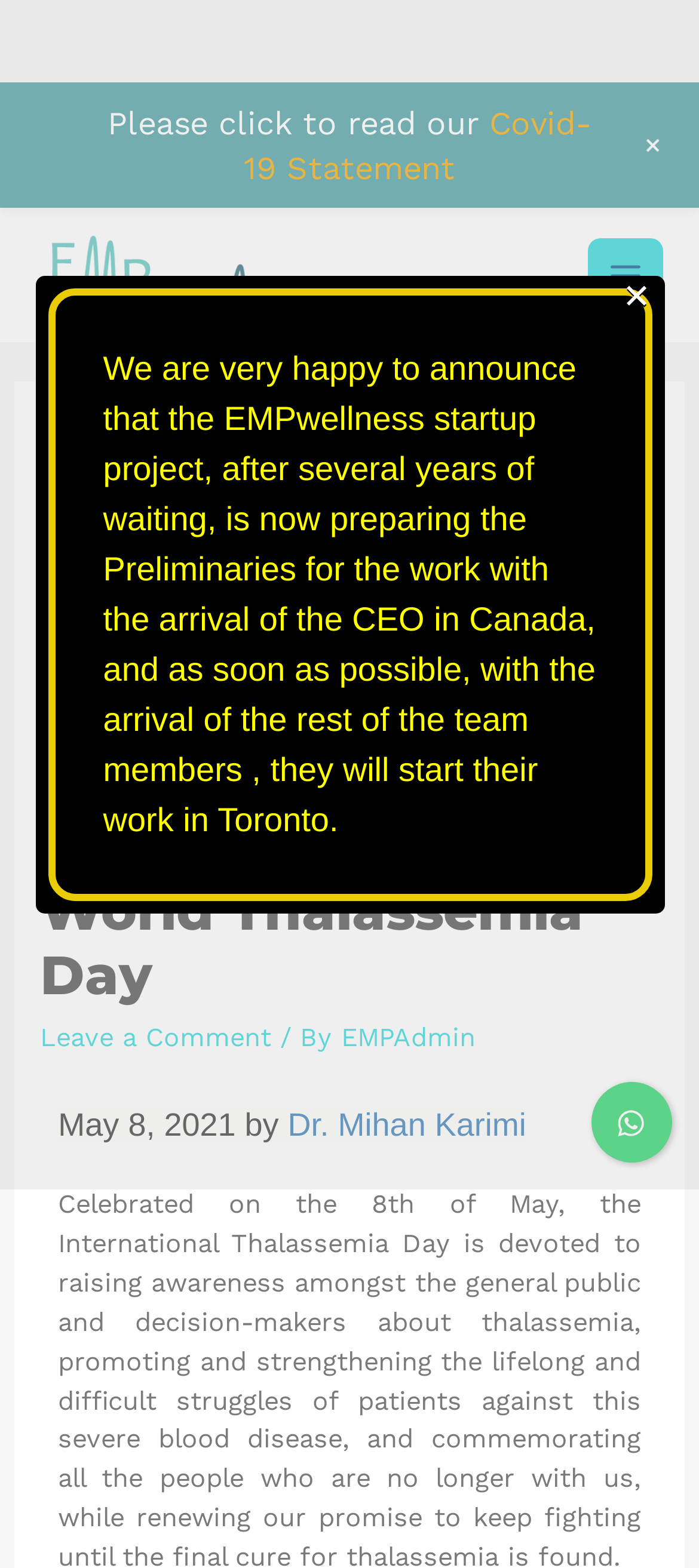Please identify the bounding box coordinates of the clickable area that will fulfill the following instruction: "Email us through 'hello@mojowater.com'". The coordinates should be in the format of four float numbers between 0 and 1, i.e., [left, top, right, bottom].

None